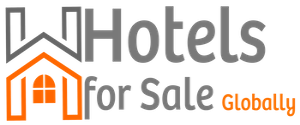Utilize the information from the image to answer the question in detail:
What is the purpose of the logo?

The logo is designed to represent a global marketplace for hotel sales, which is evident from the combination of the stylized house icon, the phrase 'for Sale' in vibrant orange, and 'Globally' in smaller, lighter orange text.